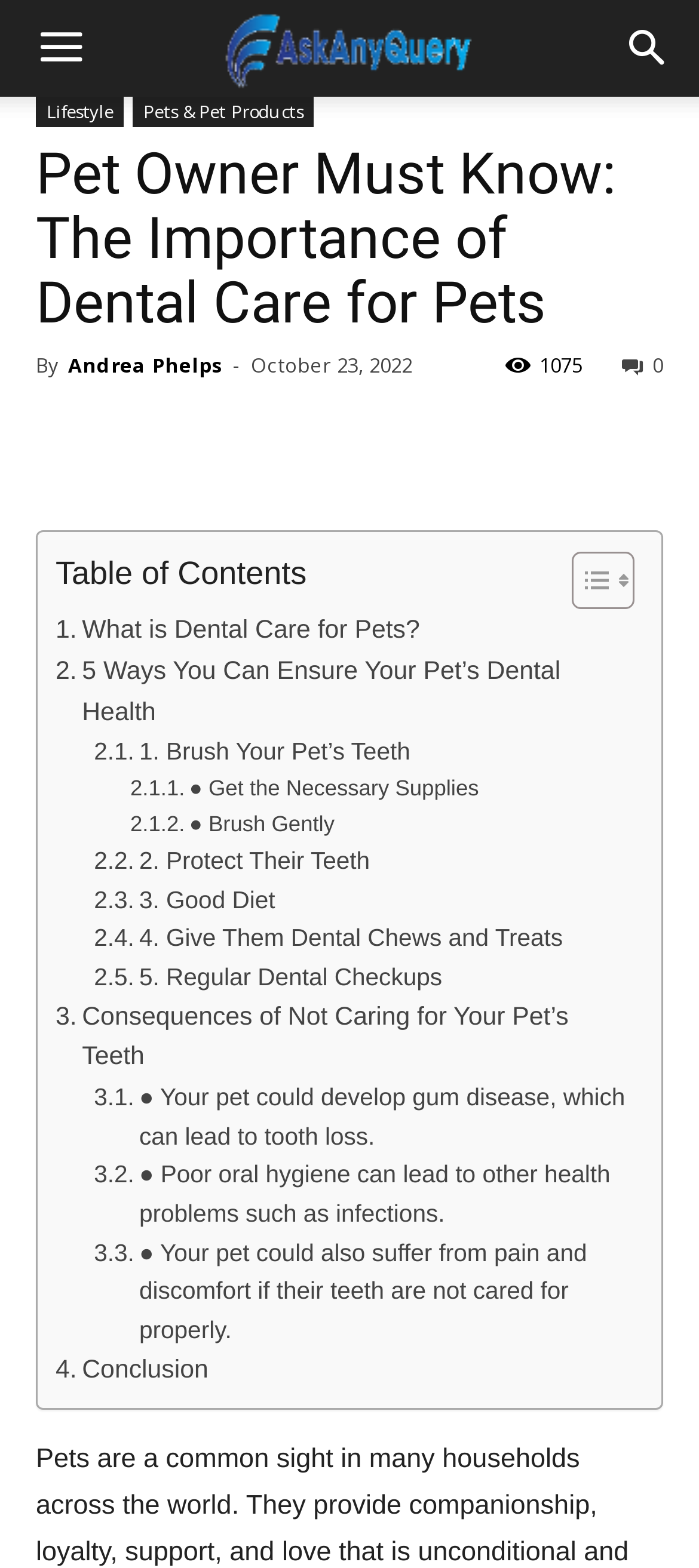Please specify the bounding box coordinates of the region to click in order to perform the following instruction: "Click the 'Andrea Phelps' link".

[0.097, 0.224, 0.318, 0.241]